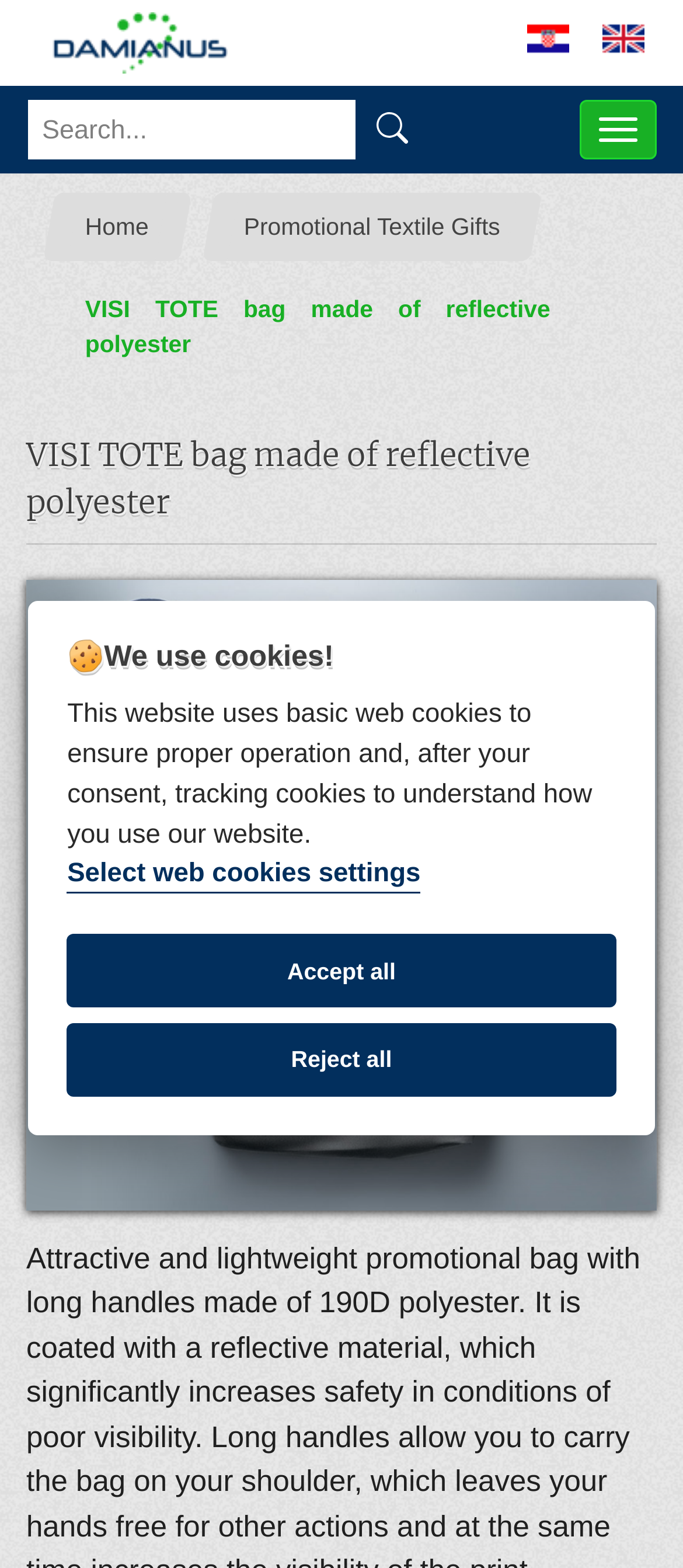Can you find the bounding box coordinates for the element that needs to be clicked to execute this instruction: "Click on the menu"? The coordinates should be given as four float numbers between 0 and 1, i.e., [left, top, right, bottom].

[0.849, 0.064, 0.961, 0.102]